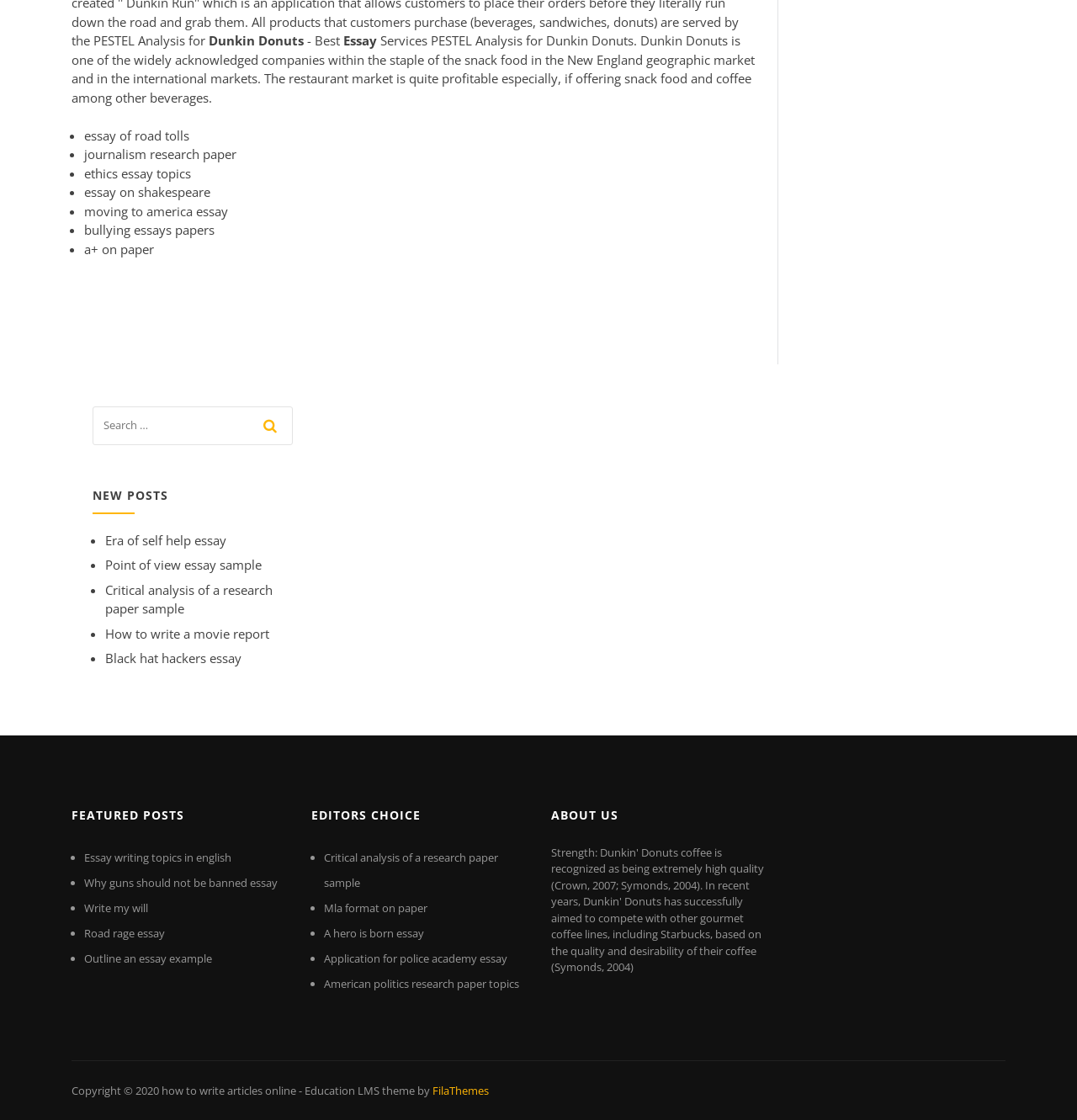Please determine the bounding box coordinates of the element's region to click in order to carry out the following instruction: "click on 'Essay writing topics in english'". The coordinates should be four float numbers between 0 and 1, i.e., [left, top, right, bottom].

[0.078, 0.759, 0.215, 0.772]